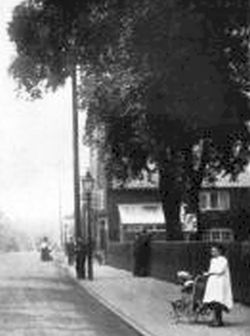Create a detailed narrative for the image.

The image depicts a historic scene of a street in Beeston, showcasing the daily life of its residents. In the foreground, a woman dressed in a light coat stands beside a pram, while a child sits inside it, capturing a tender moment from the past. The street is lined with tall trees, adding a touch of greenery to the setting, and vintage lamp posts hint at the era depicted. In the background, a figure in a long dress walks along the opposite side of the road, suggesting a peaceful community atmosphere. The architecture visible in the image, characterized by modest homes, reflects the architectural style of the time, emphasizing the unique charm of Beeston’s history. This image is part of an exploration of Beeston's history, illustrating how life once unfolded in this area.